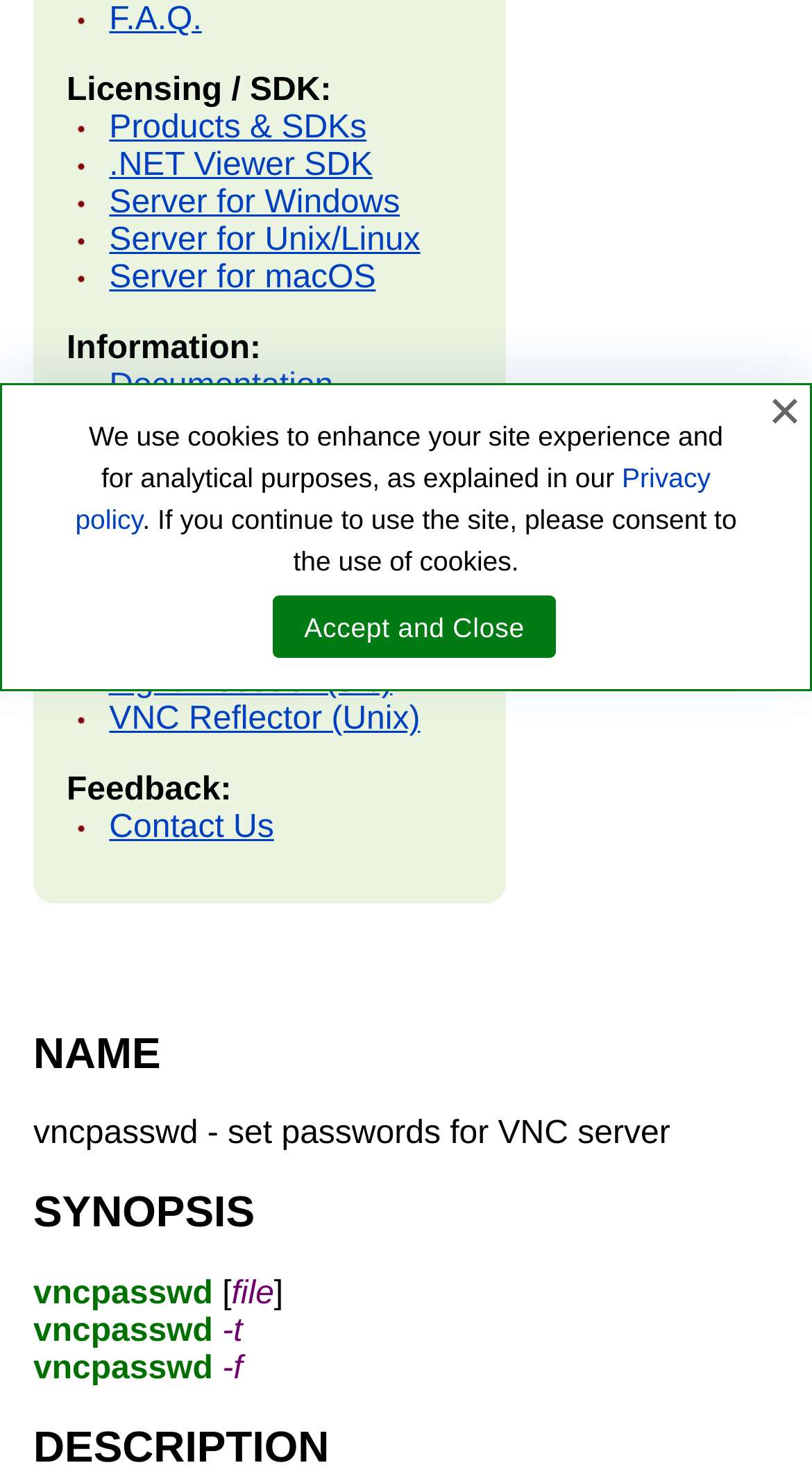Based on the element description "Server for Windows", predict the bounding box coordinates of the UI element.

[0.134, 0.125, 0.492, 0.149]